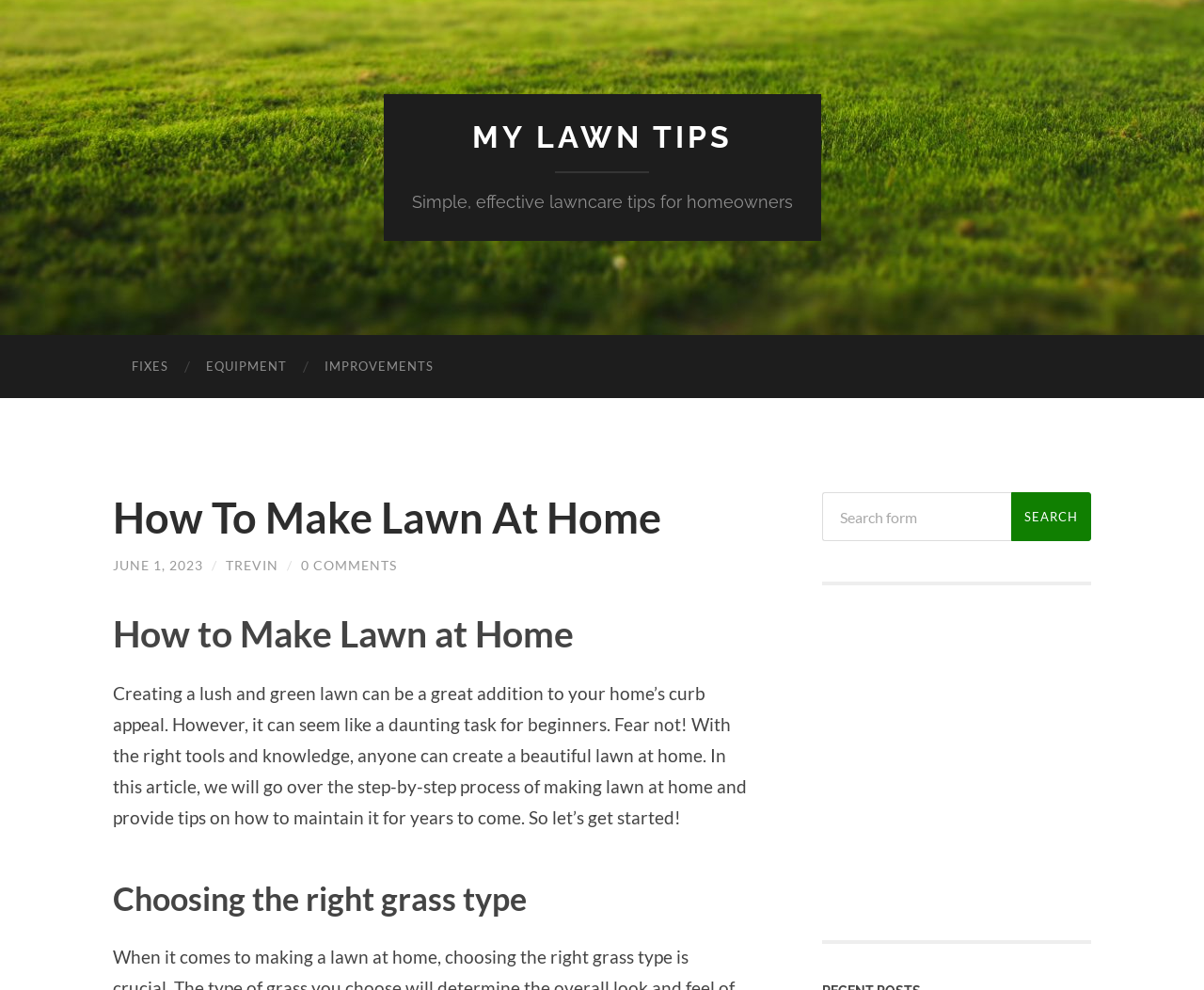Find the bounding box coordinates of the clickable area required to complete the following action: "Click on the 'EQUIPMENT' link".

[0.155, 0.338, 0.254, 0.402]